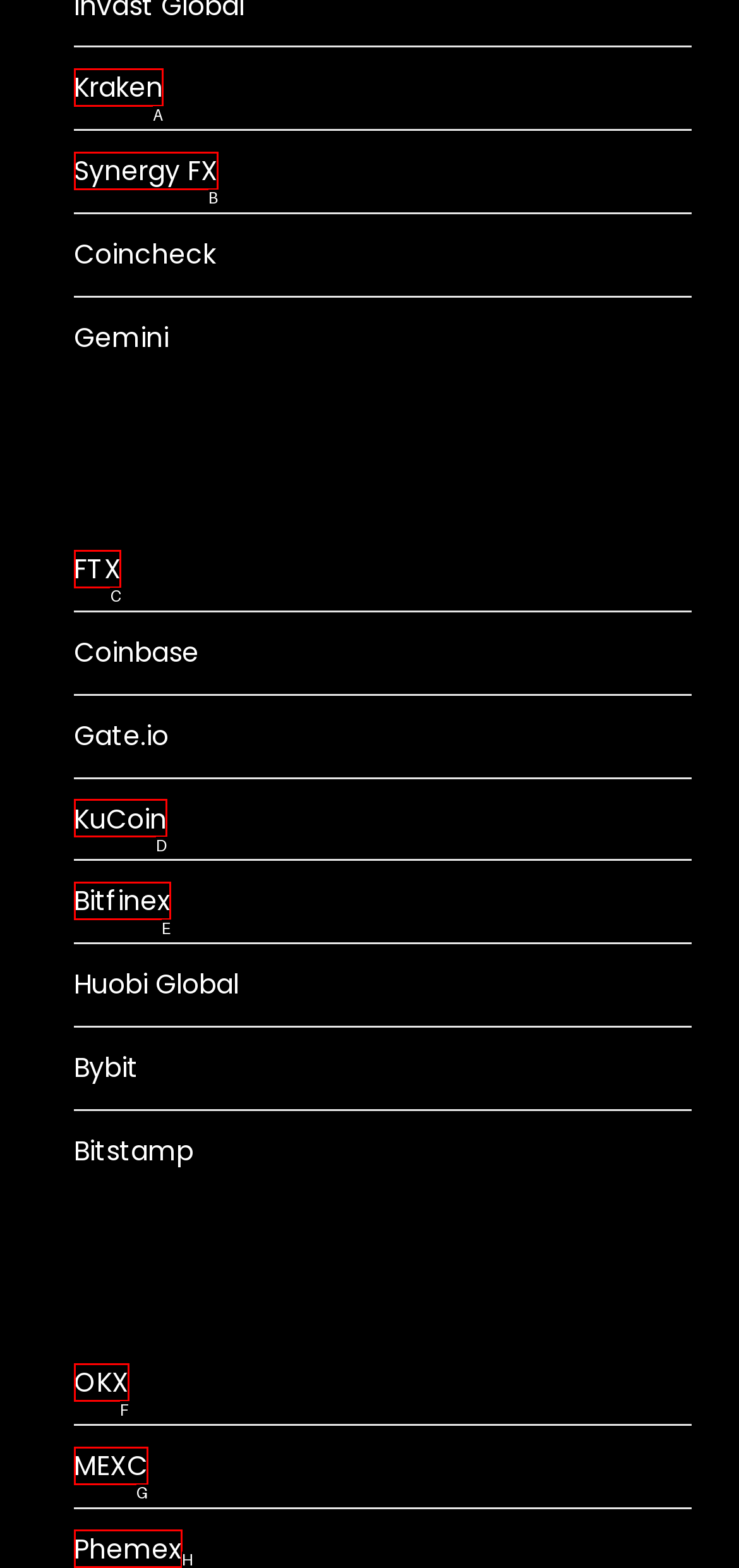Identify the correct letter of the UI element to click for this task: explore FTX
Respond with the letter from the listed options.

C